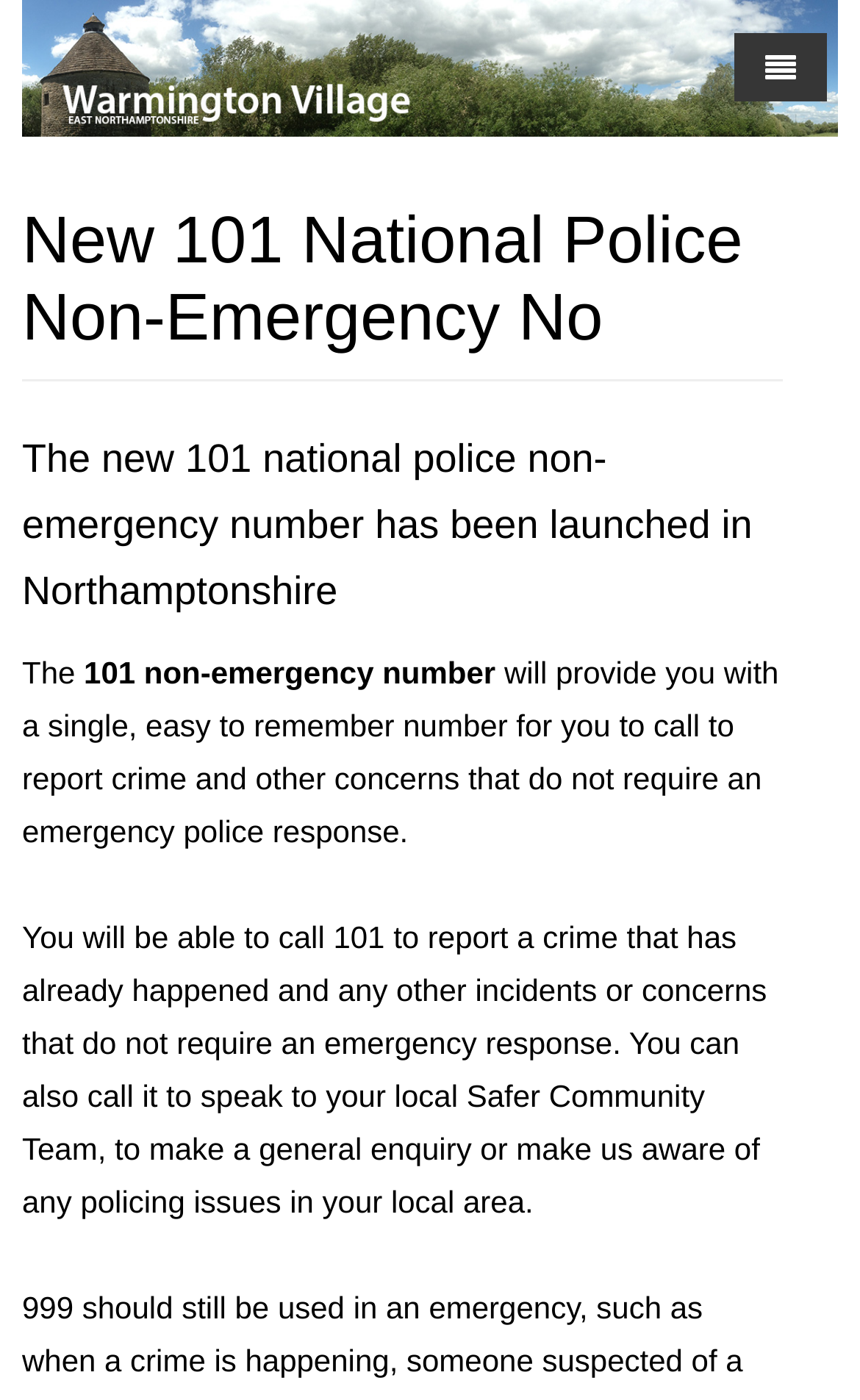Provide the bounding box coordinates of the HTML element this sentence describes: "name="public_forms_waiting_list_form[name]"".

None